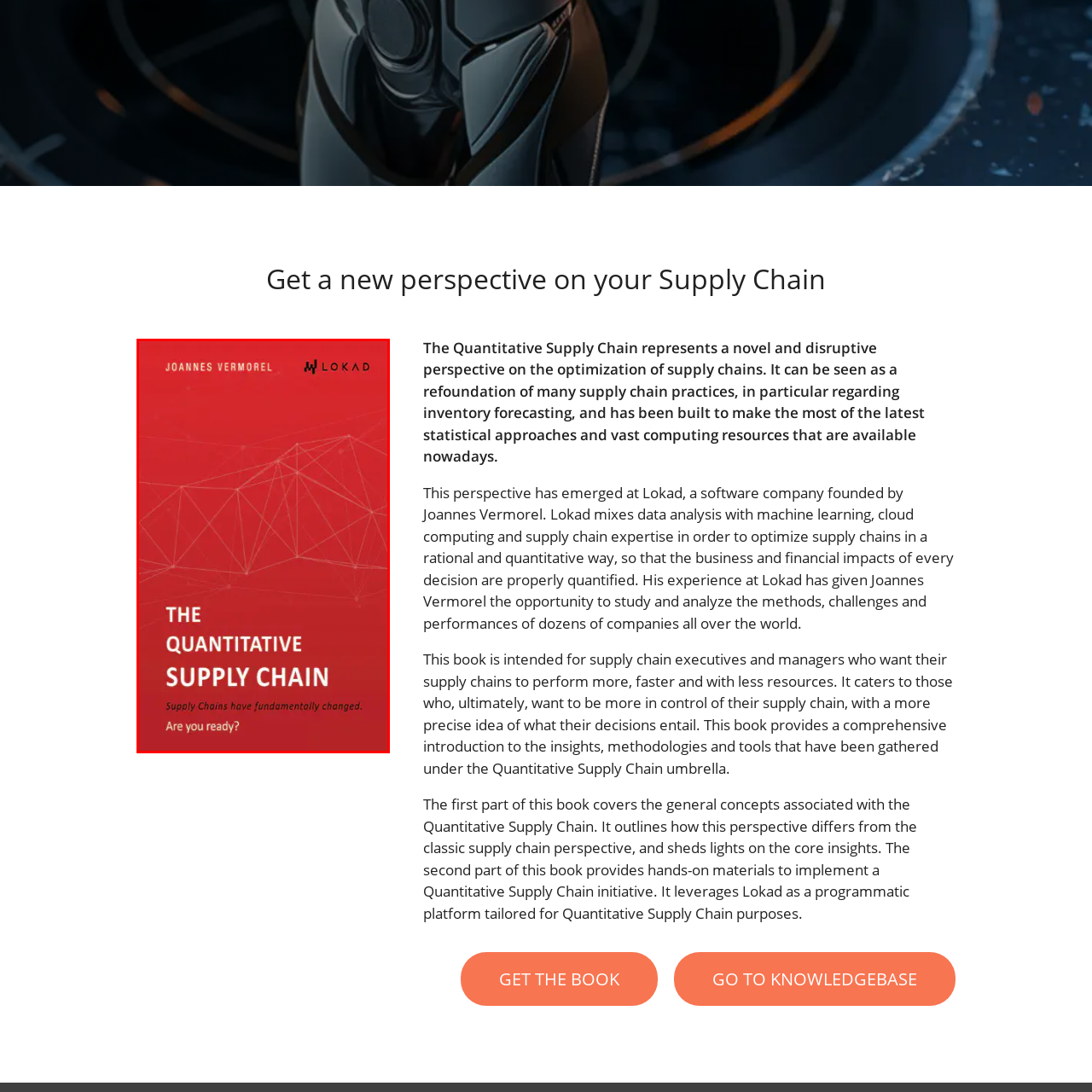Detail the contents of the image within the red outline in an elaborate manner.

The image features the book cover for "The Quantitative Supply Chain" by Joannes Vermorel, published by Lokad. The design is striking, with a vibrant red background that conveys a sense of urgency and innovation. Prominently displayed is the title, "THE QUANTITATIVE SUPPLY CHAIN," in bold white letters, emphasizing the book's focus. Beneath the title, a subtitle reads, "Supply Chains have fundamentally changed," suggesting a transformative approach to supply chain management. At the bottom, the provocative question, "Are you ready?" invites readers to consider their readiness to adapt to new methodologies. This cover encapsulates the book's mission to introduce a novel, data-driven perspective on optimizing supply chains through the application of cutting-edge statistical techniques and computational resources.